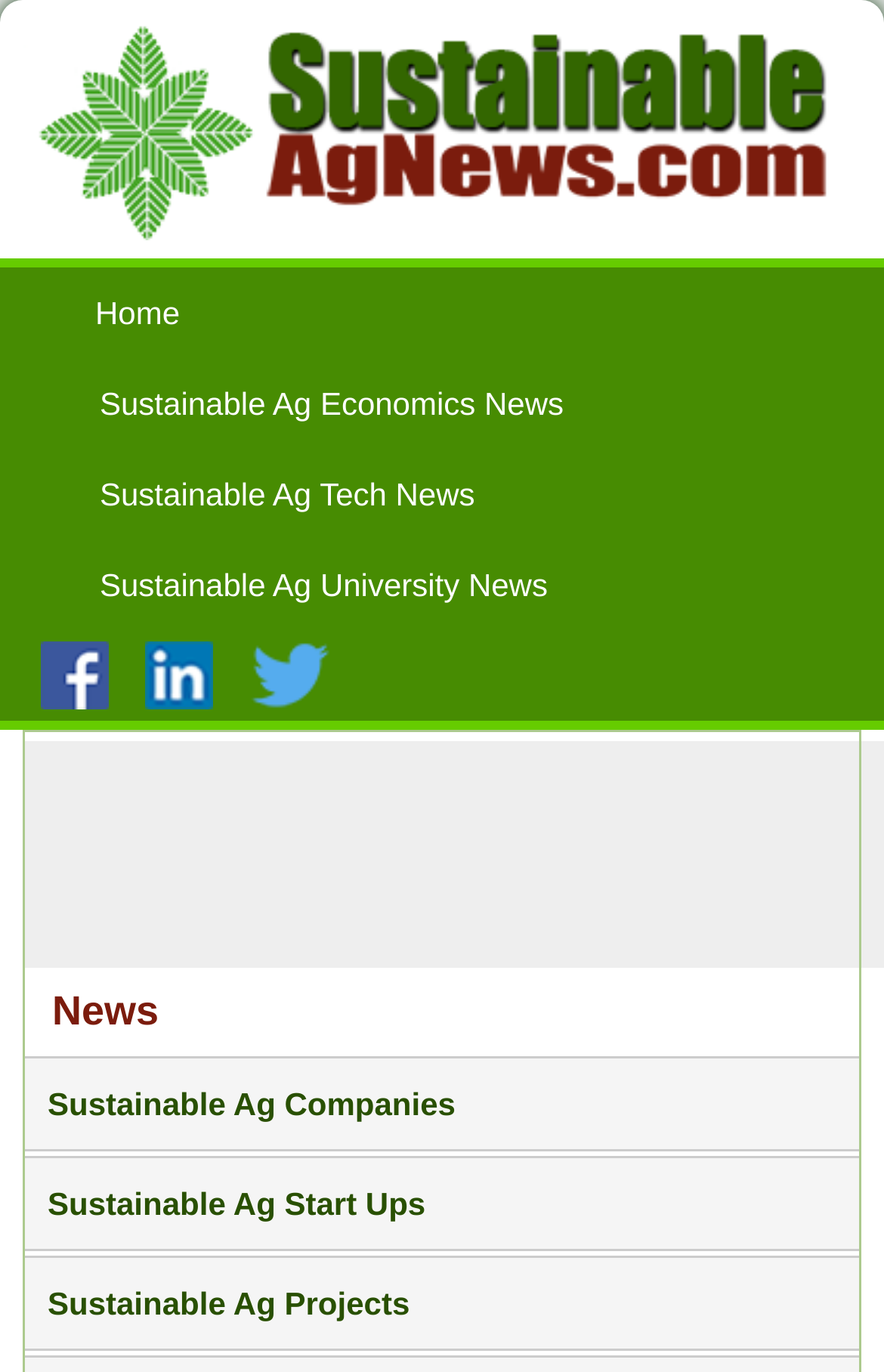Create a detailed description of the webpage's content and layout.

The webpage is about Sustainable Agri Research, with a focus on new research on sustainable agriculture and why farmers adopt or dismiss non-toxic farming methods. 

At the top left of the page, there is a link to "Sustainable Agriculture News" accompanied by an image with the same name. Below this, there are several links to different sections of the website, including "Home", "Sustainable Ag Economics News", "Sustainable Ag Tech News", and "Sustainable Ag University News", arranged horizontally from left to right. 

Further down, there are social media links to Facebook, Twitter, and LinkedIn, each accompanied by an image, aligned horizontally from left to right. 

The main content of the page is headed by a "News" section, which takes up most of the page. Below this, there are three links to "Sustainable Ag Companies", "Sustainable Ag Start Ups", and "Sustainable Ag Projects", arranged vertically from top to bottom.